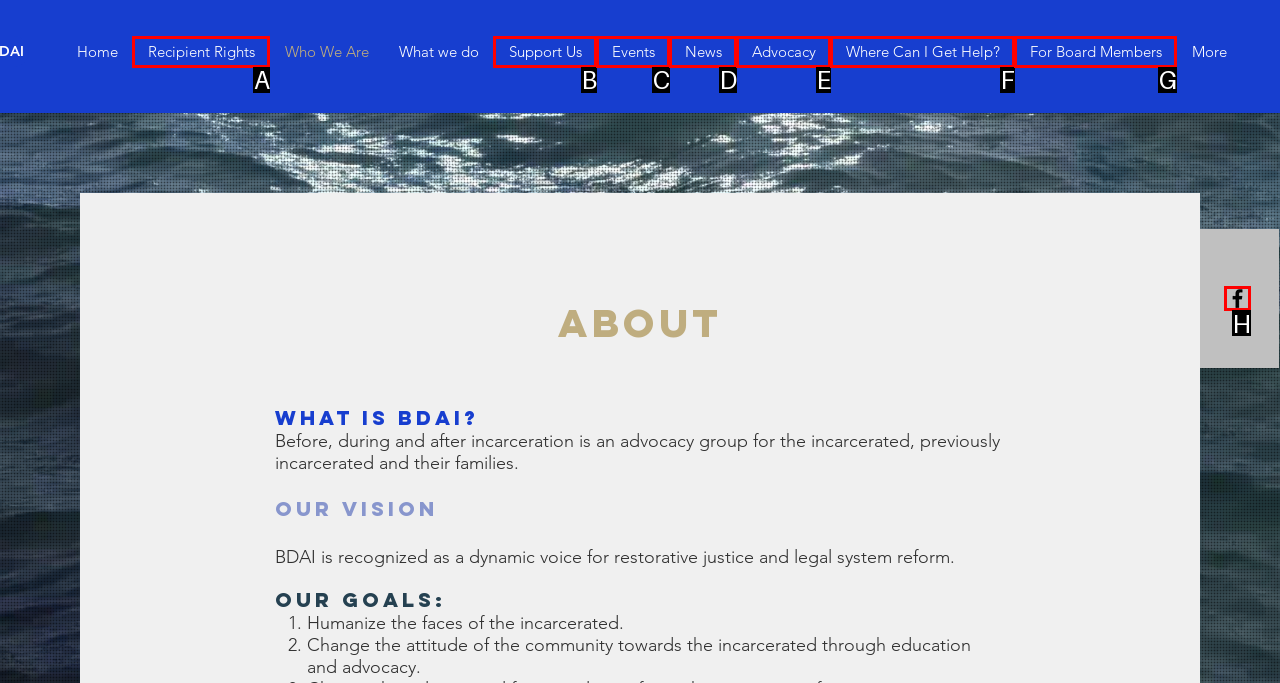Tell me which one HTML element I should click to complete the following task: Click on Facebook Icon Answer with the option's letter from the given choices directly.

H